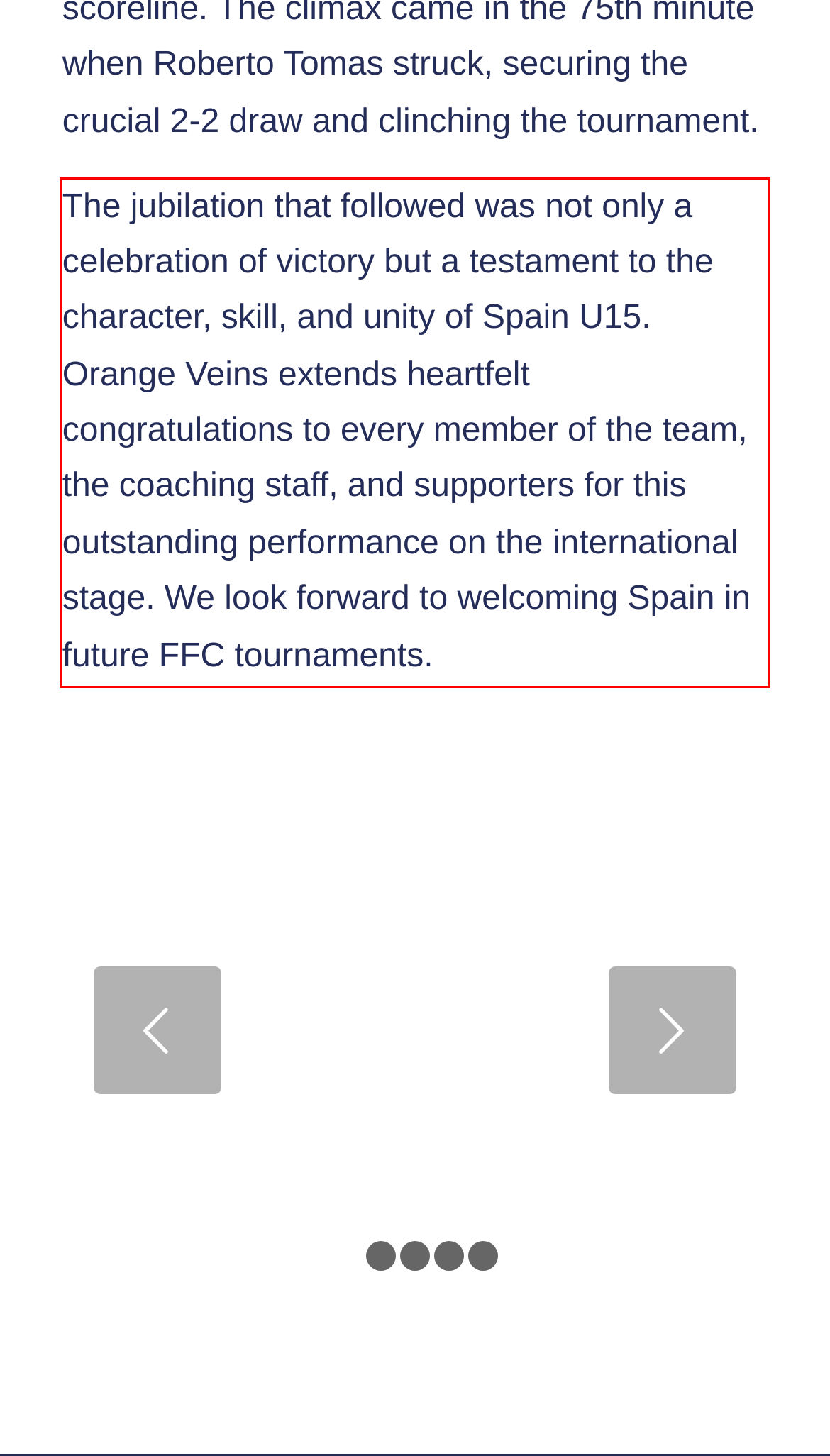Examine the screenshot of the webpage, locate the red bounding box, and perform OCR to extract the text contained within it.

The jubilation that followed was not only a celebration of victory but a testament to the character, skill, and unity of Spain U15. Orange Veins extends heartfelt congratulations to every member of the team, the coaching staff, and supporters for this outstanding performance on the international stage. We look forward to welcoming Spain in future FFC tournaments.